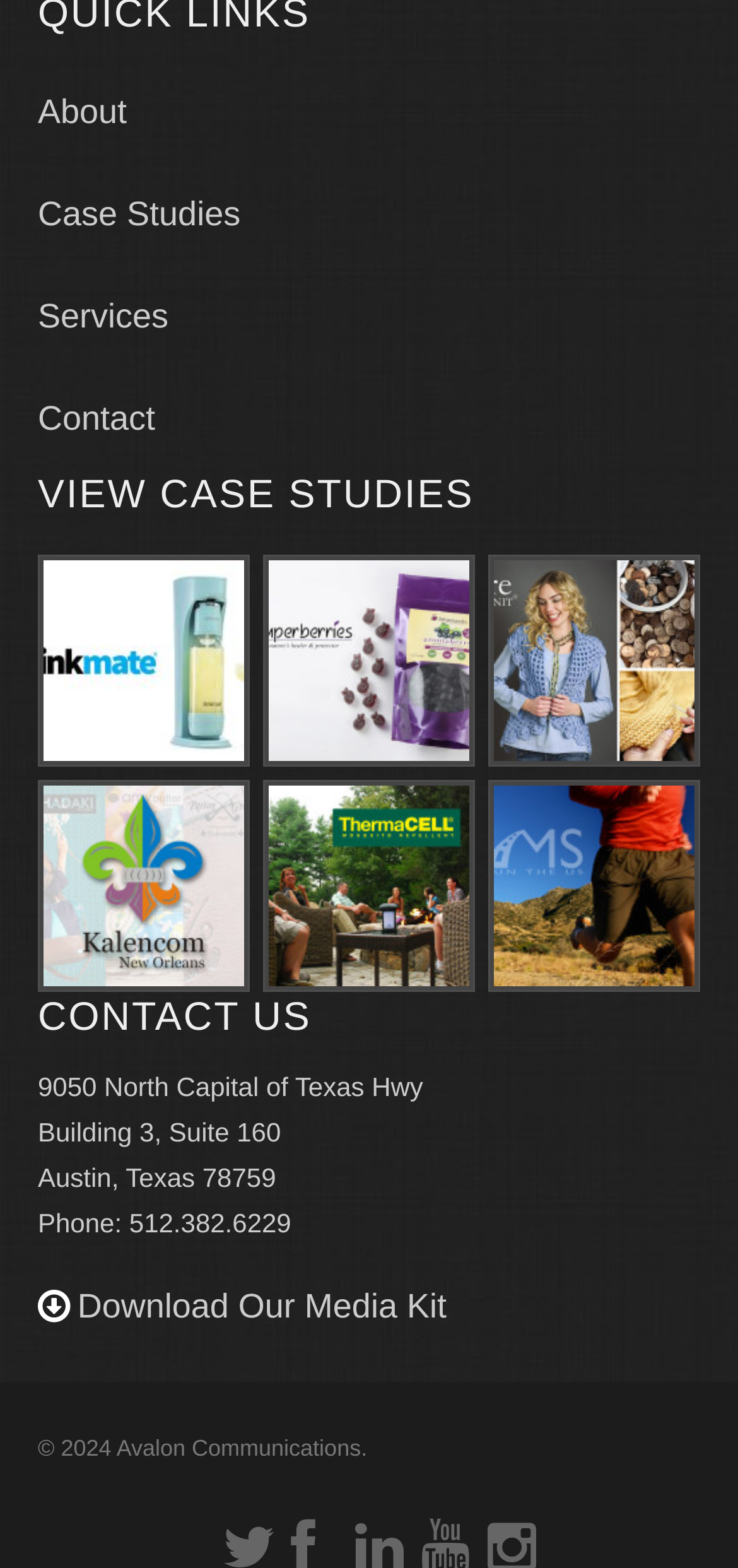Locate the bounding box coordinates of the area to click to fulfill this instruction: "Click on Drinkmate". The bounding box should be presented as four float numbers between 0 and 1, in the order [left, top, right, bottom].

[0.051, 0.353, 0.338, 0.489]